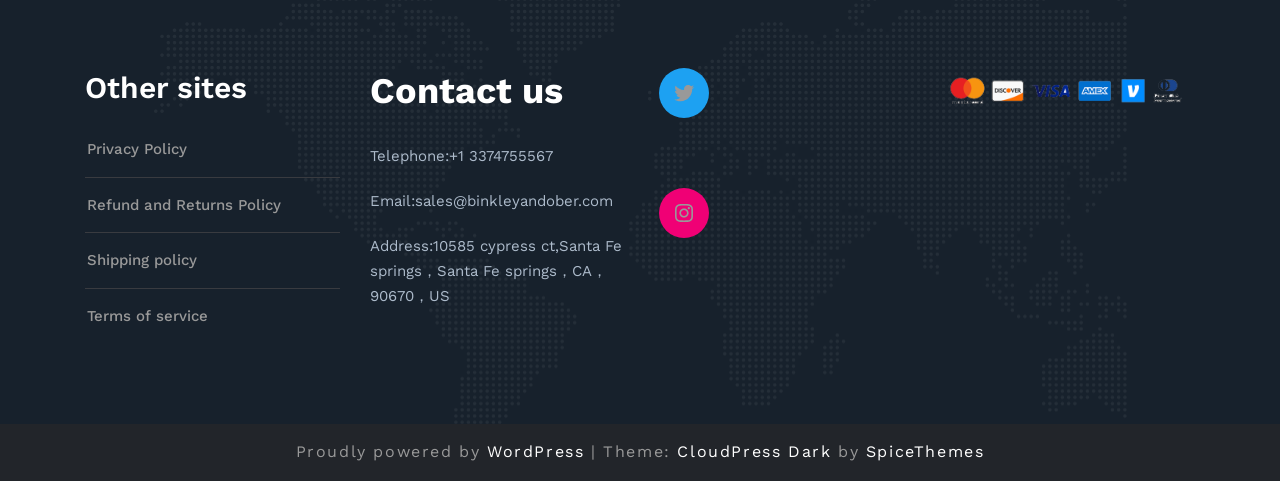Locate the bounding box coordinates of the segment that needs to be clicked to meet this instruction: "View privacy policy".

[0.068, 0.29, 0.146, 0.328]